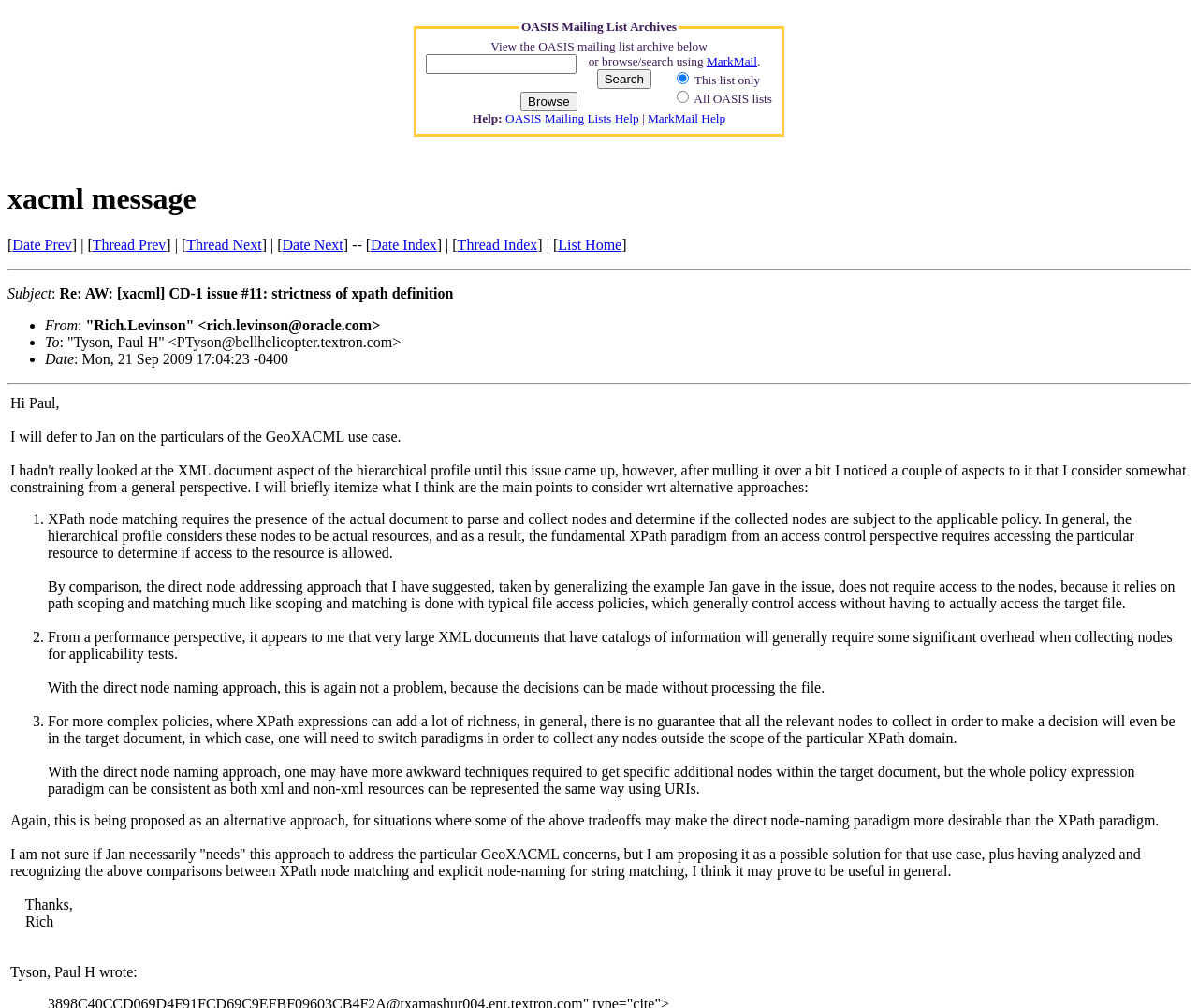Respond with a single word or phrase to the following question: Who is the sender of this email?

Rich.Levinson